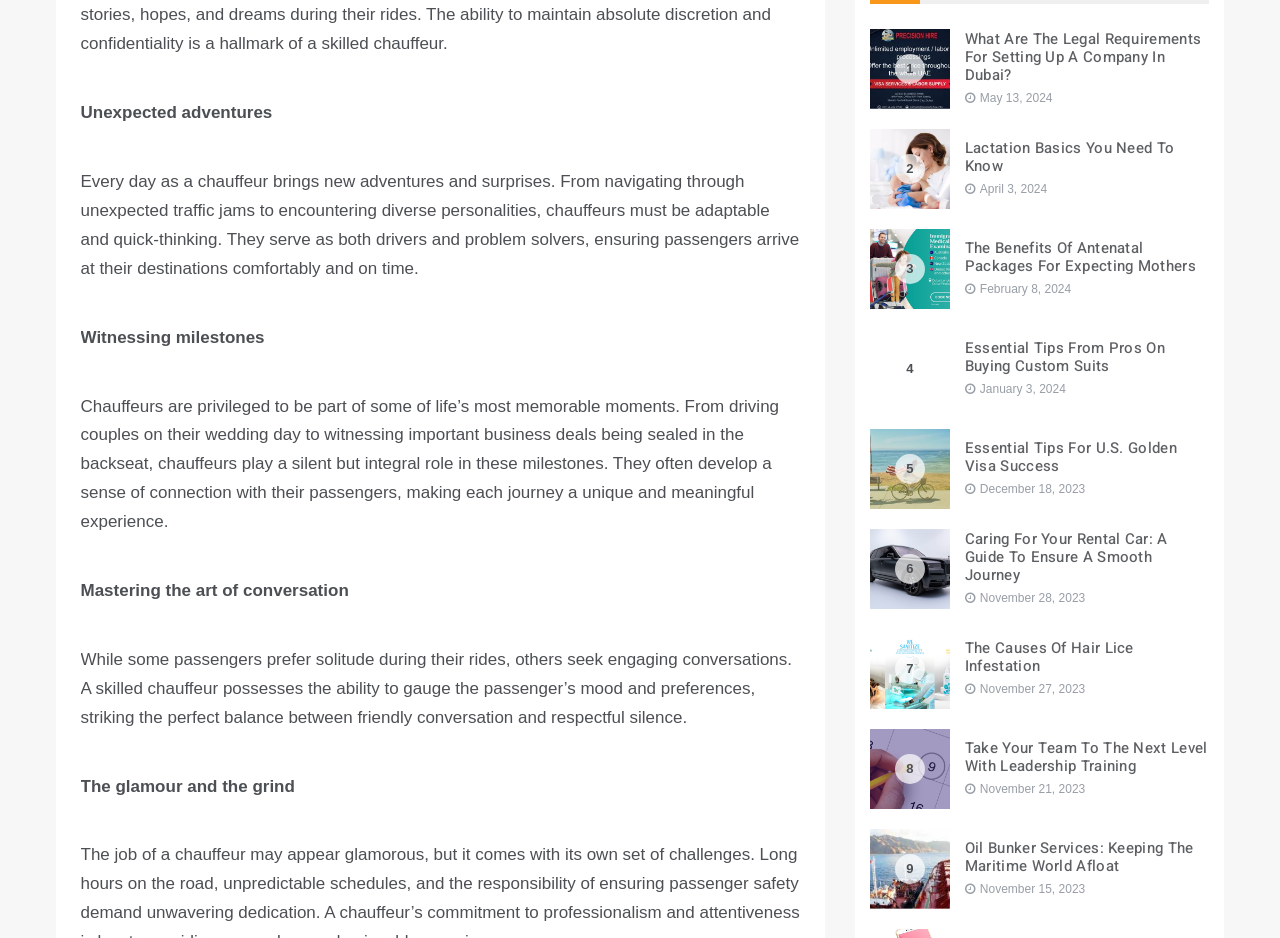Using the element description provided, determine the bounding box coordinates in the format (top-left x, top-left y, bottom-right x, bottom-right y). Ensure that all values are floating point numbers between 0 and 1. Element description: November 15, 2023November 15, 2023

[0.754, 0.908, 0.848, 0.923]